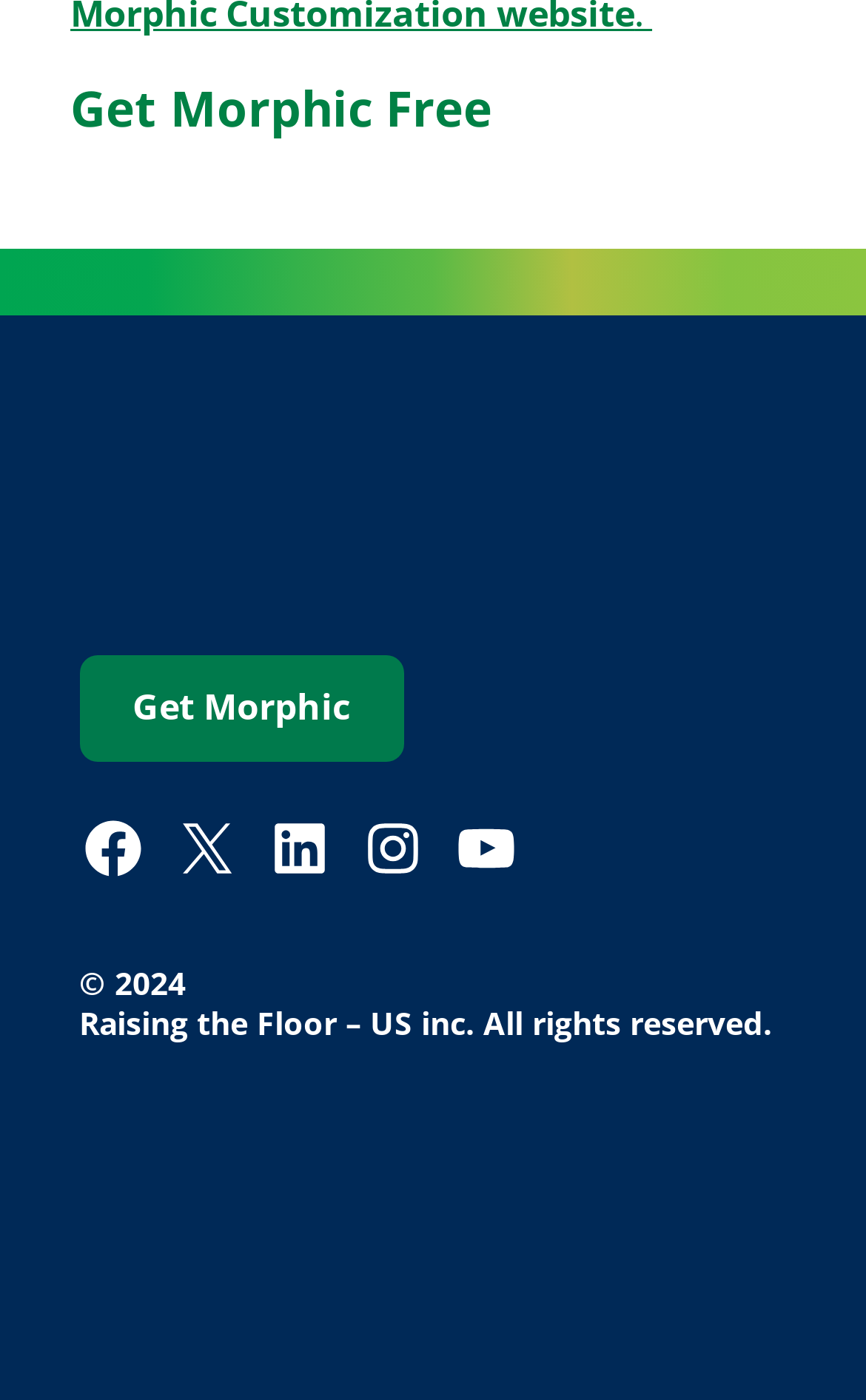Kindly determine the bounding box coordinates for the clickable area to achieve the given instruction: "Get Morphic Free".

[0.081, 0.056, 0.568, 0.098]